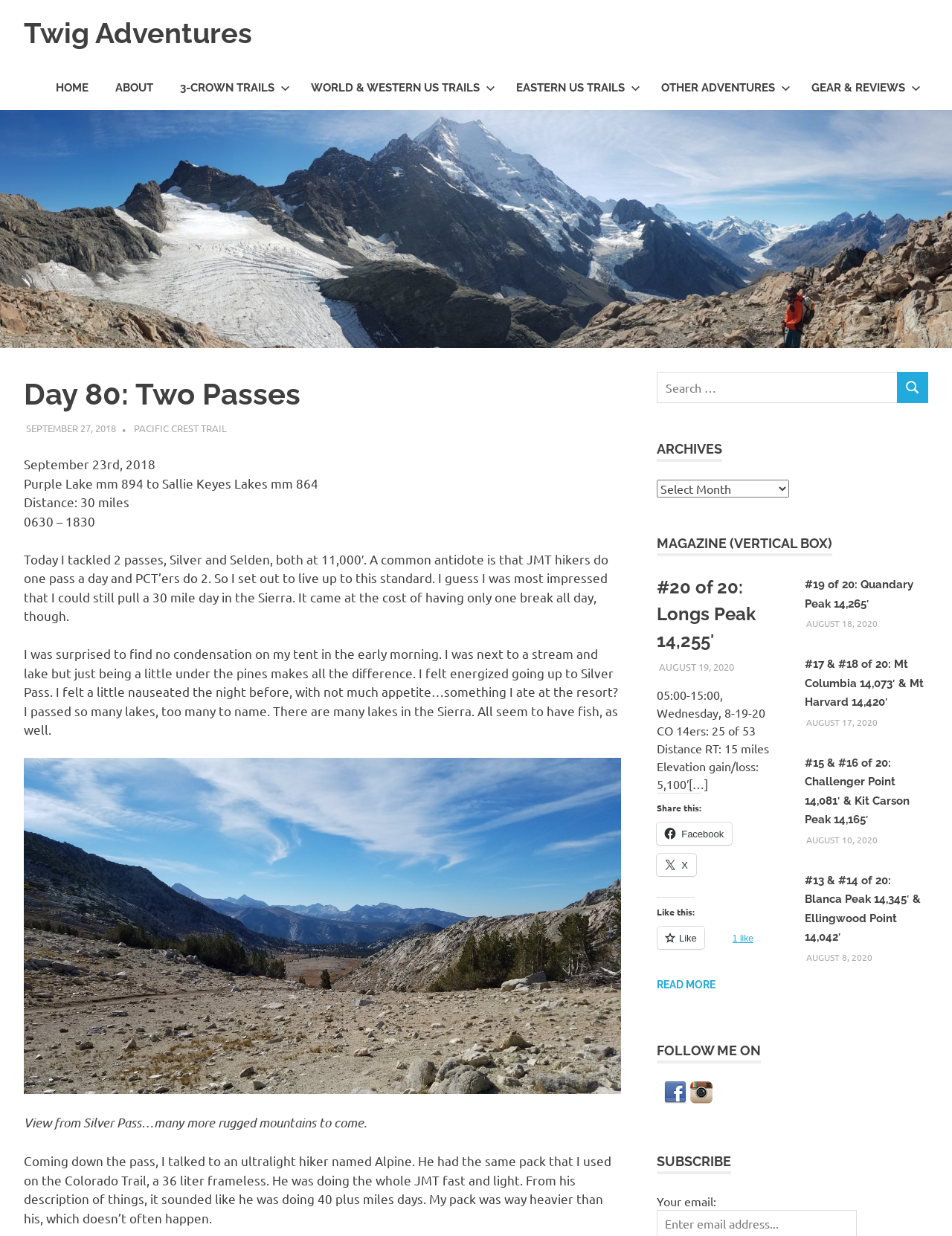Identify the bounding box coordinates of the section to be clicked to complete the task described by the following instruction: "Subscribe". The coordinates should be four float numbers between 0 and 1, formatted as [left, top, right, bottom].

[0.69, 0.931, 0.768, 0.95]